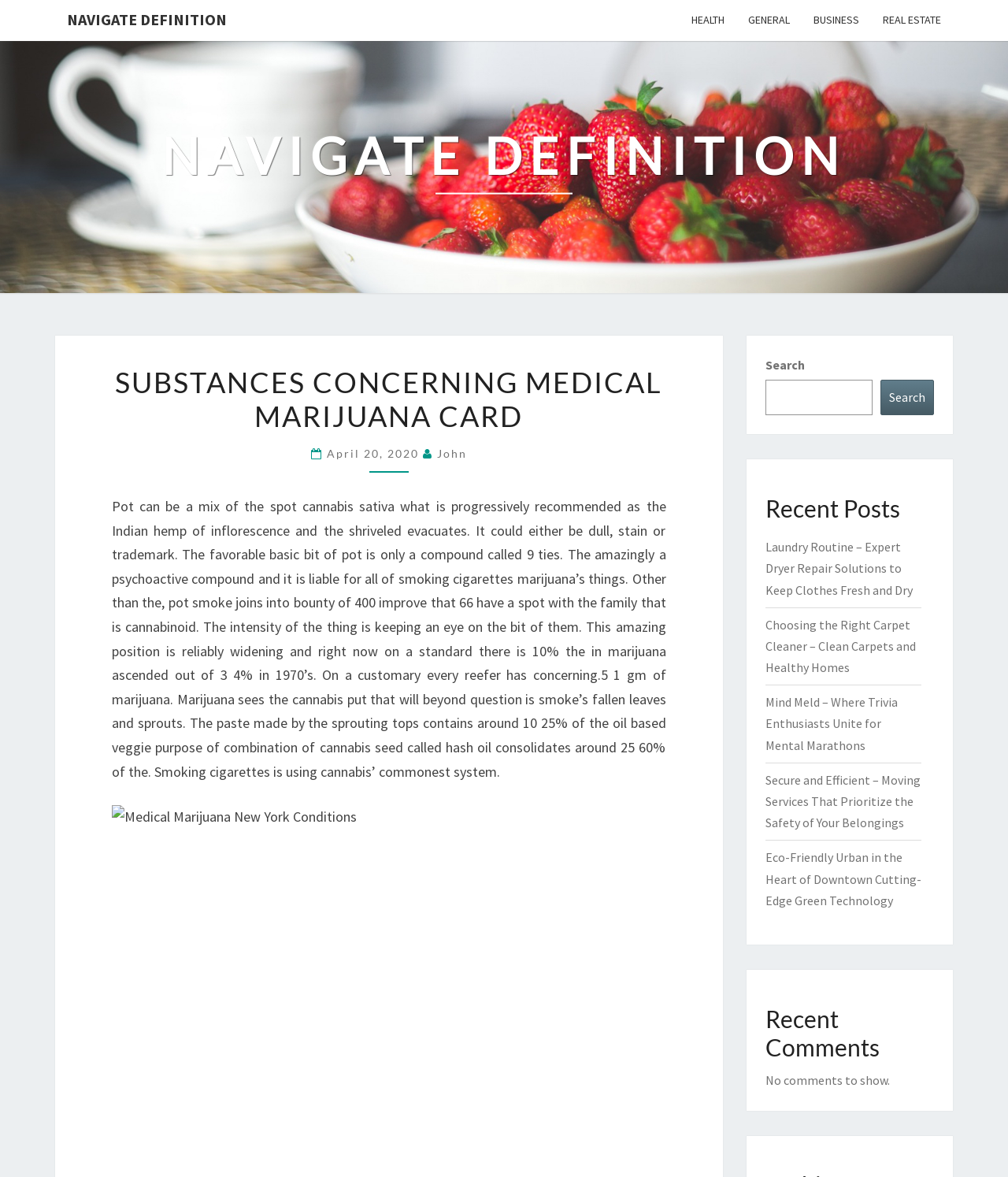What is the percentage of oil-based veggie purpose of combination of cannabis seed in hash oil?
Carefully analyze the image and provide a thorough answer to the question.

The percentage of oil-based veggie purpose of combination of cannabis seed in hash oil is between 25% and 60%, as mentioned in the sentence 'The paste made by the sprouting tops contains around 10-25% of the oil based veggie purpose of combination of cannabis seed called hash oil consolidates around 25-60% of the.'